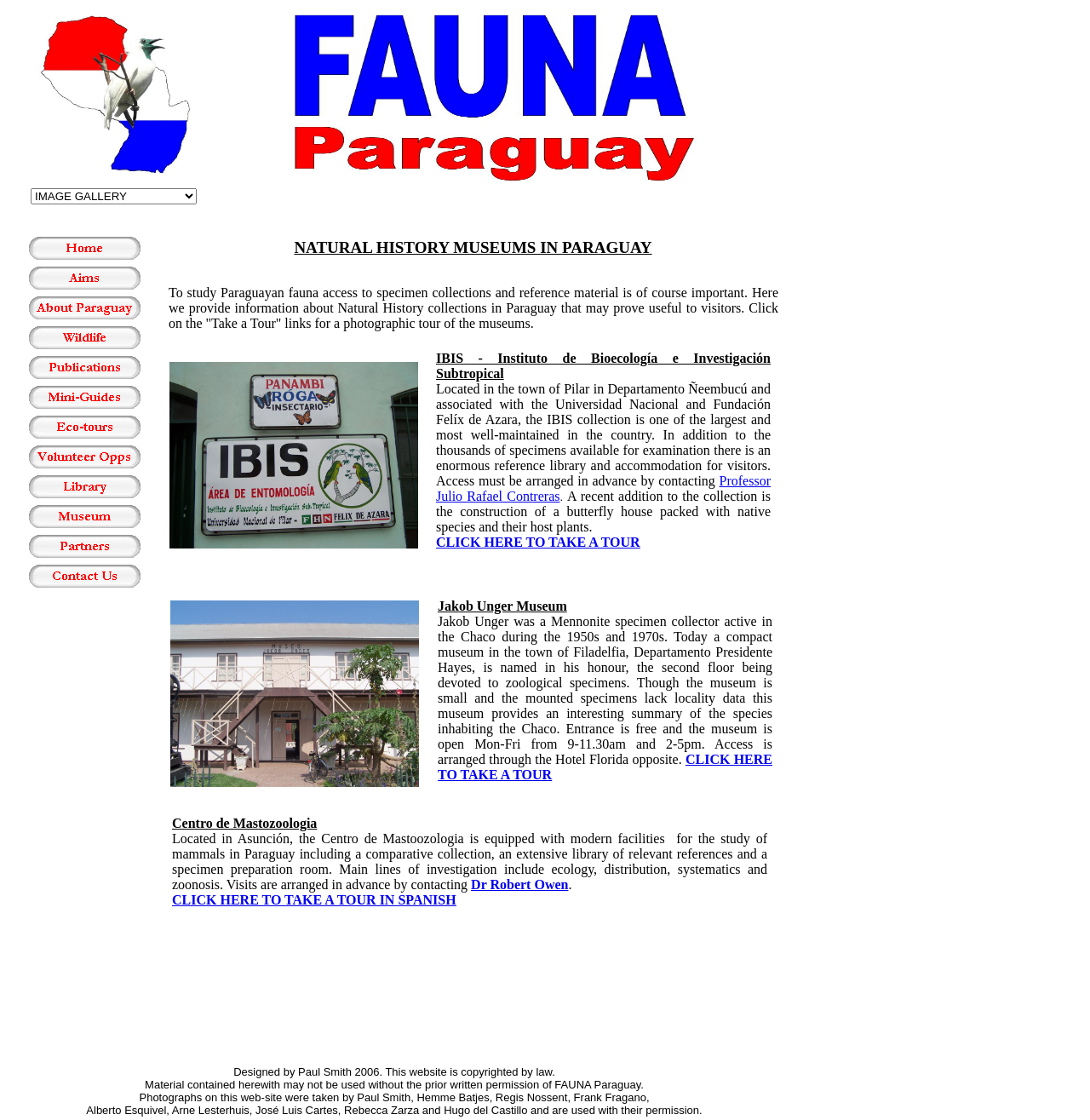Find the bounding box coordinates of the clickable area required to complete the following action: "Contact Professor Julio Rafael Contreras".

[0.4, 0.423, 0.707, 0.449]